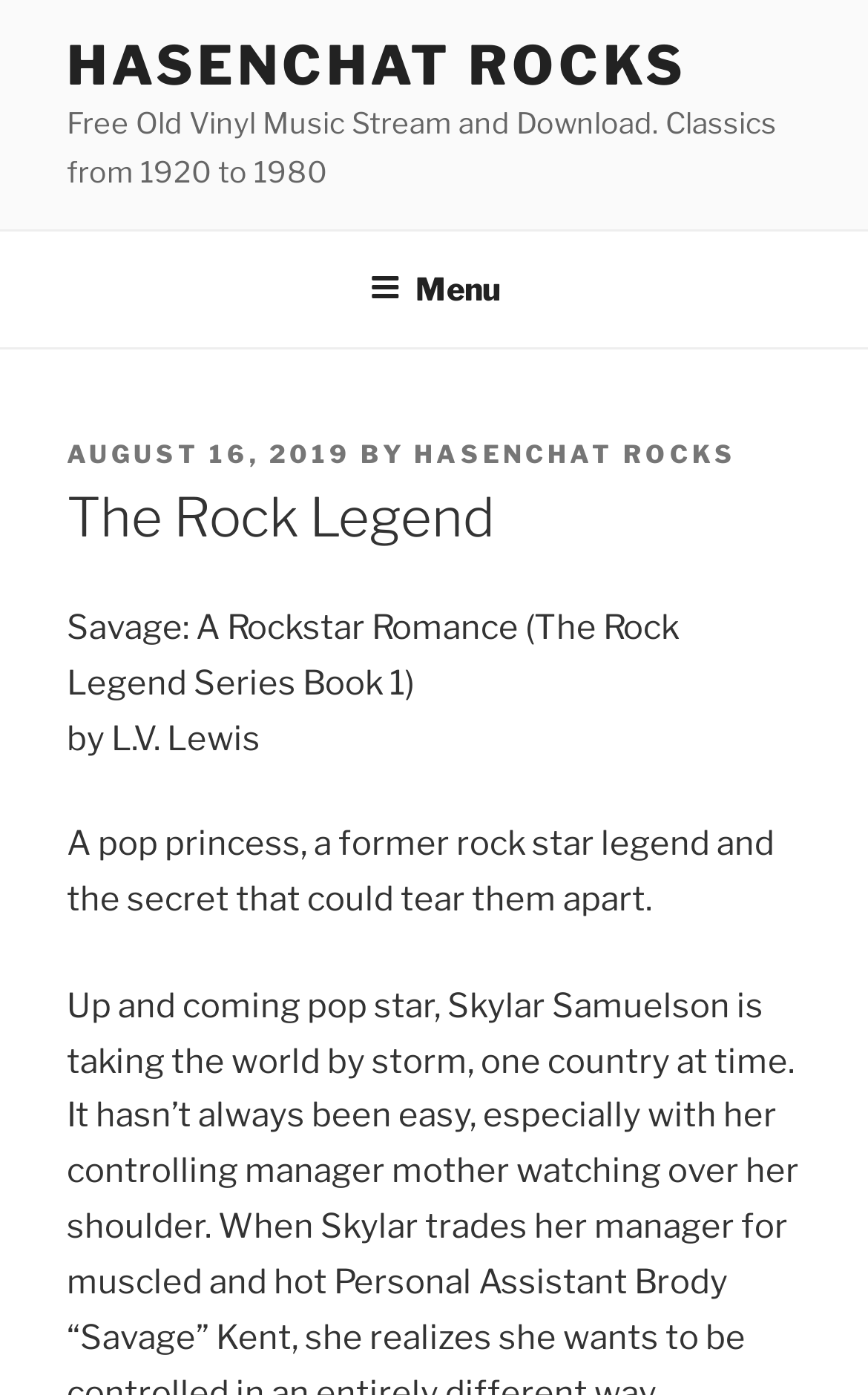Given the content of the image, can you provide a detailed answer to the question?
Who is the author of the book?

I found the answer by looking at the text 'by L.V. Lewis' which is located below the book title, indicating that L.V. Lewis is the author of the book.